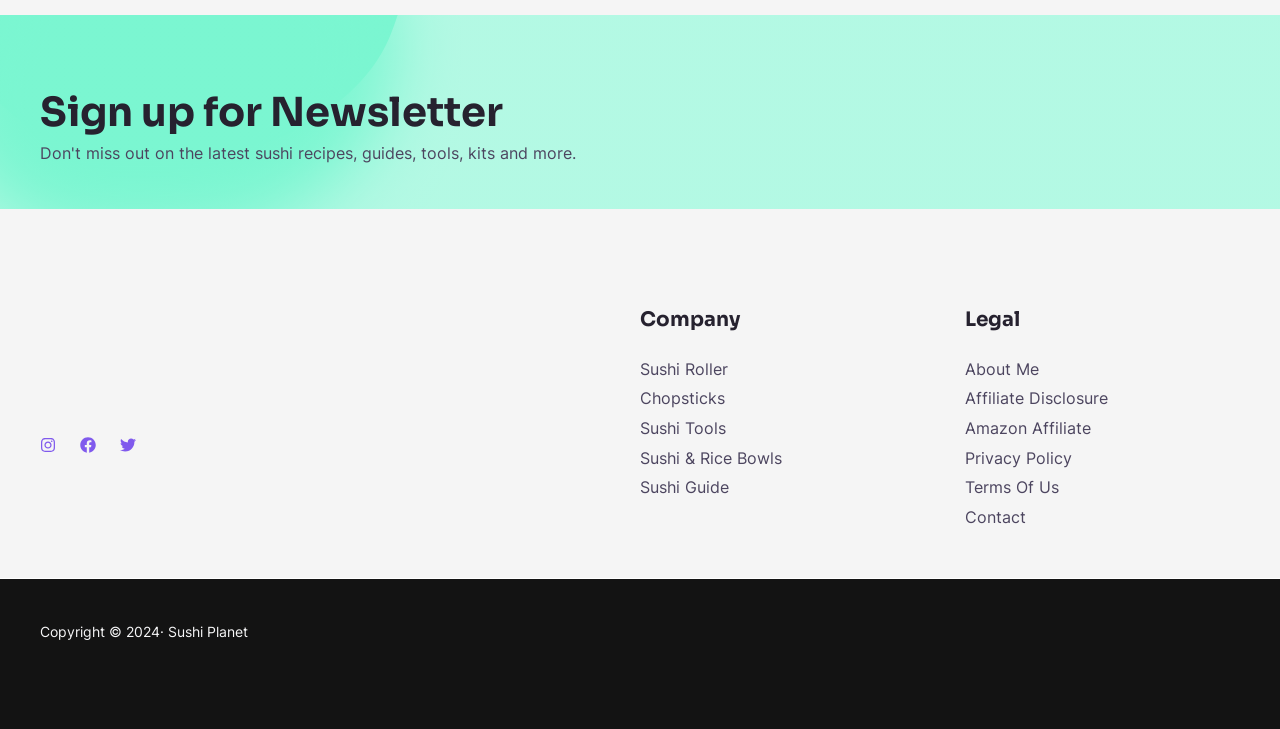Find the bounding box coordinates of the element to click in order to complete the given instruction: "Follow on Instagram."

[0.031, 0.6, 0.044, 0.622]